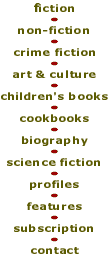Please give a concise answer to this question using a single word or phrase: 
How many pages does the cookbook have?

192 pages